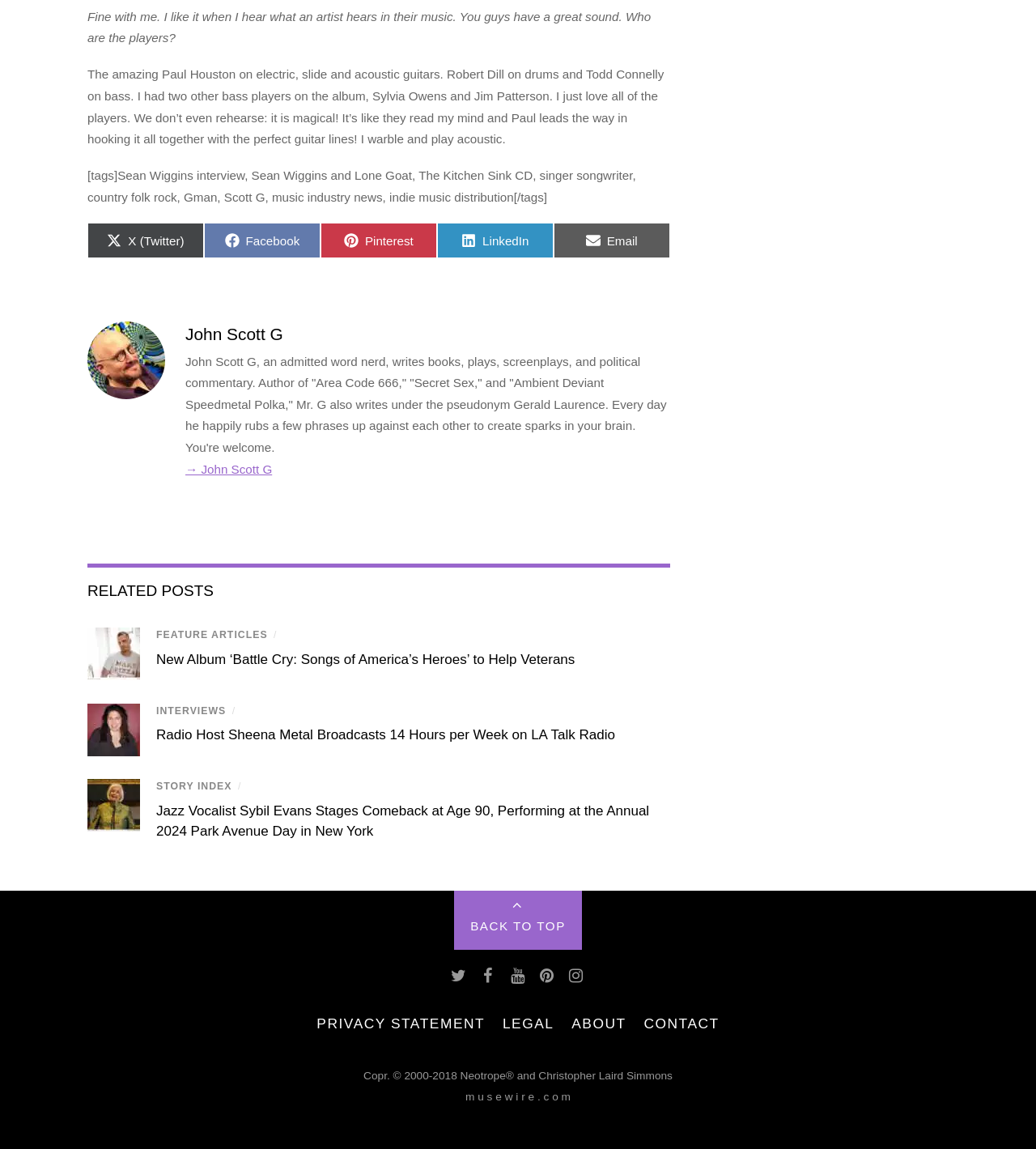Please specify the bounding box coordinates of the element that should be clicked to execute the given instruction: 'Read about John Scott G'. Ensure the coordinates are four float numbers between 0 and 1, expressed as [left, top, right, bottom].

[0.179, 0.283, 0.273, 0.299]